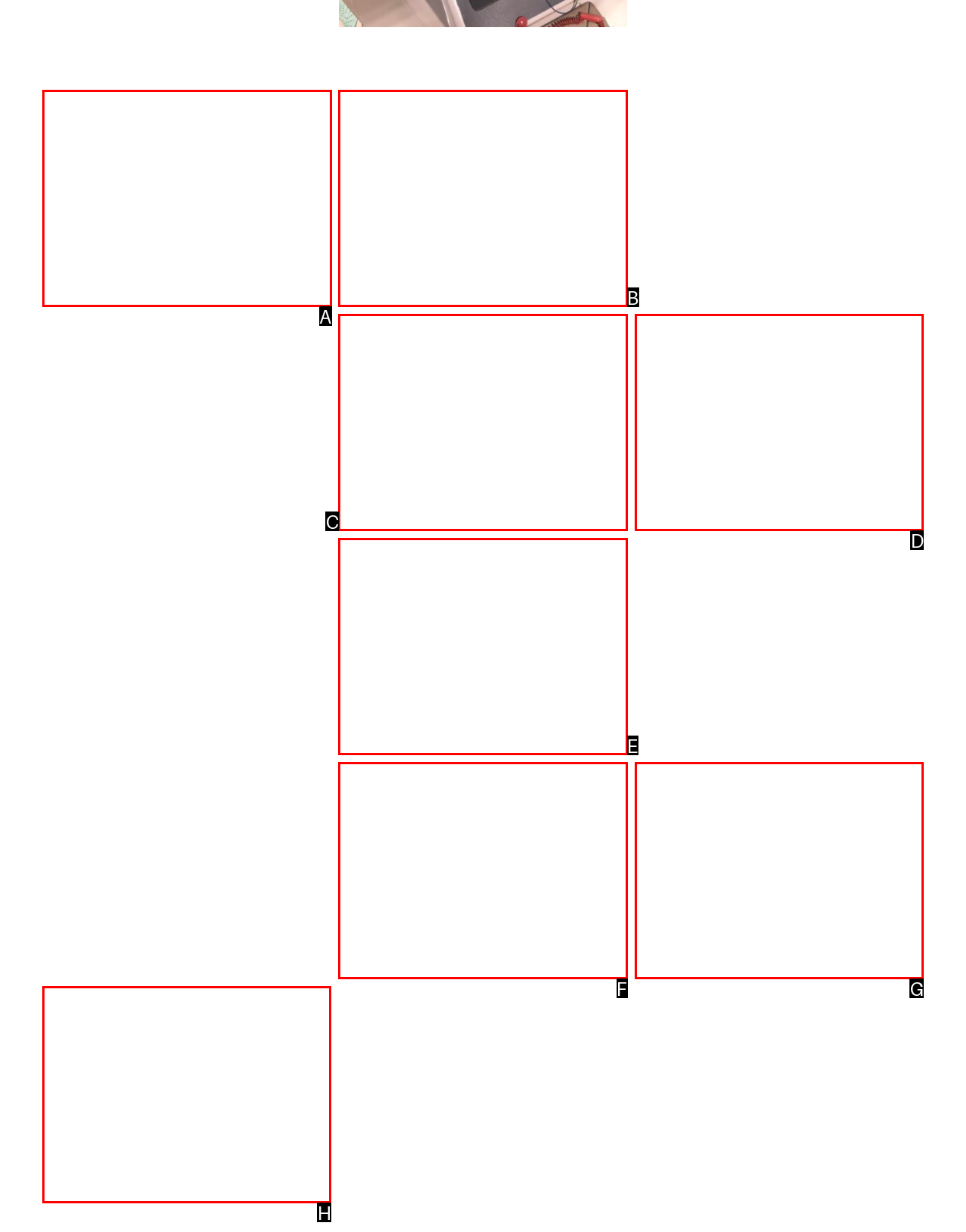Which HTML element should be clicked to complete the following task: view the image of Boat Butler Boat management service?
Answer with the letter corresponding to the correct choice.

A